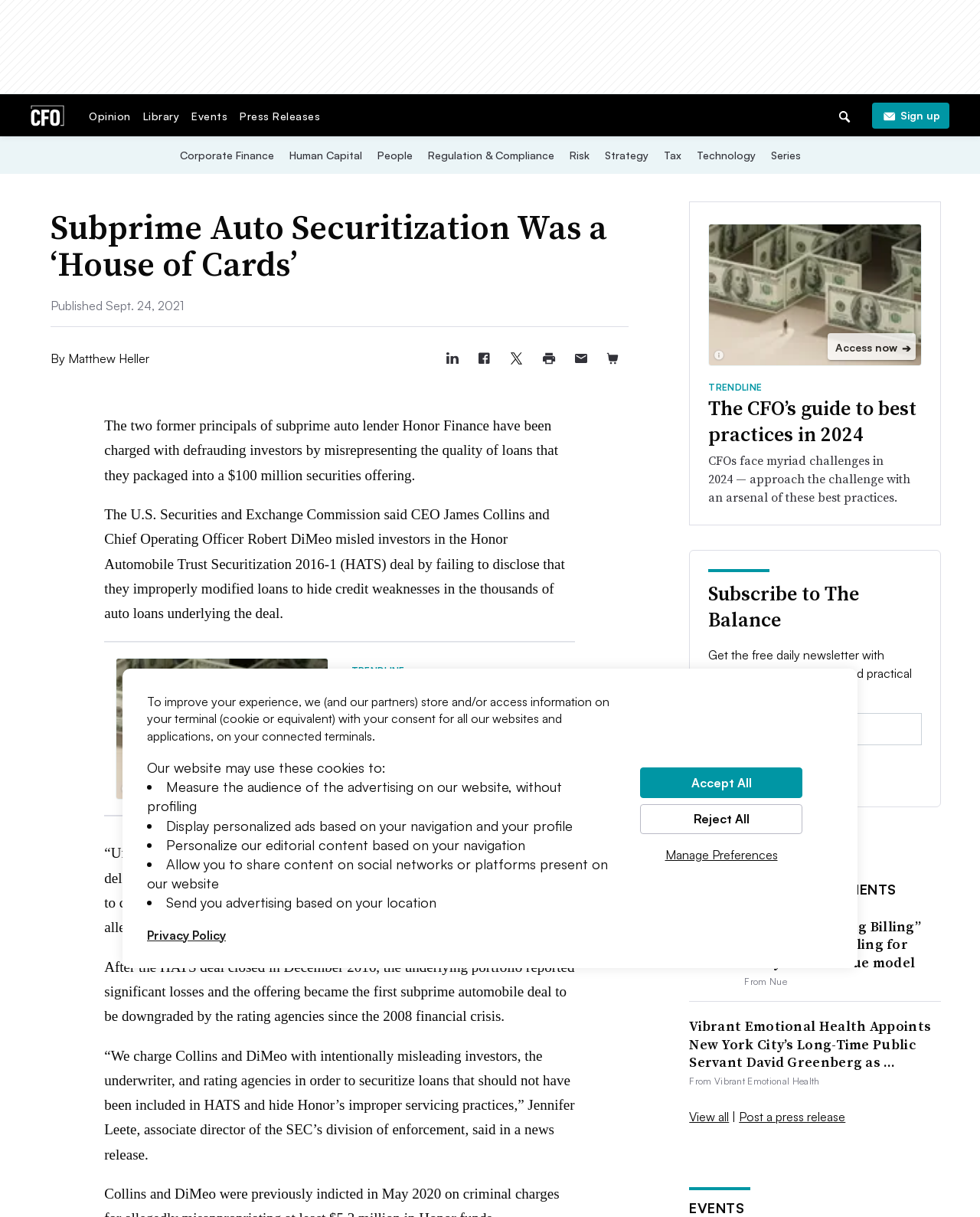What is the type of content in the figure?
Using the image provided, answer with just one word or phrase.

Image